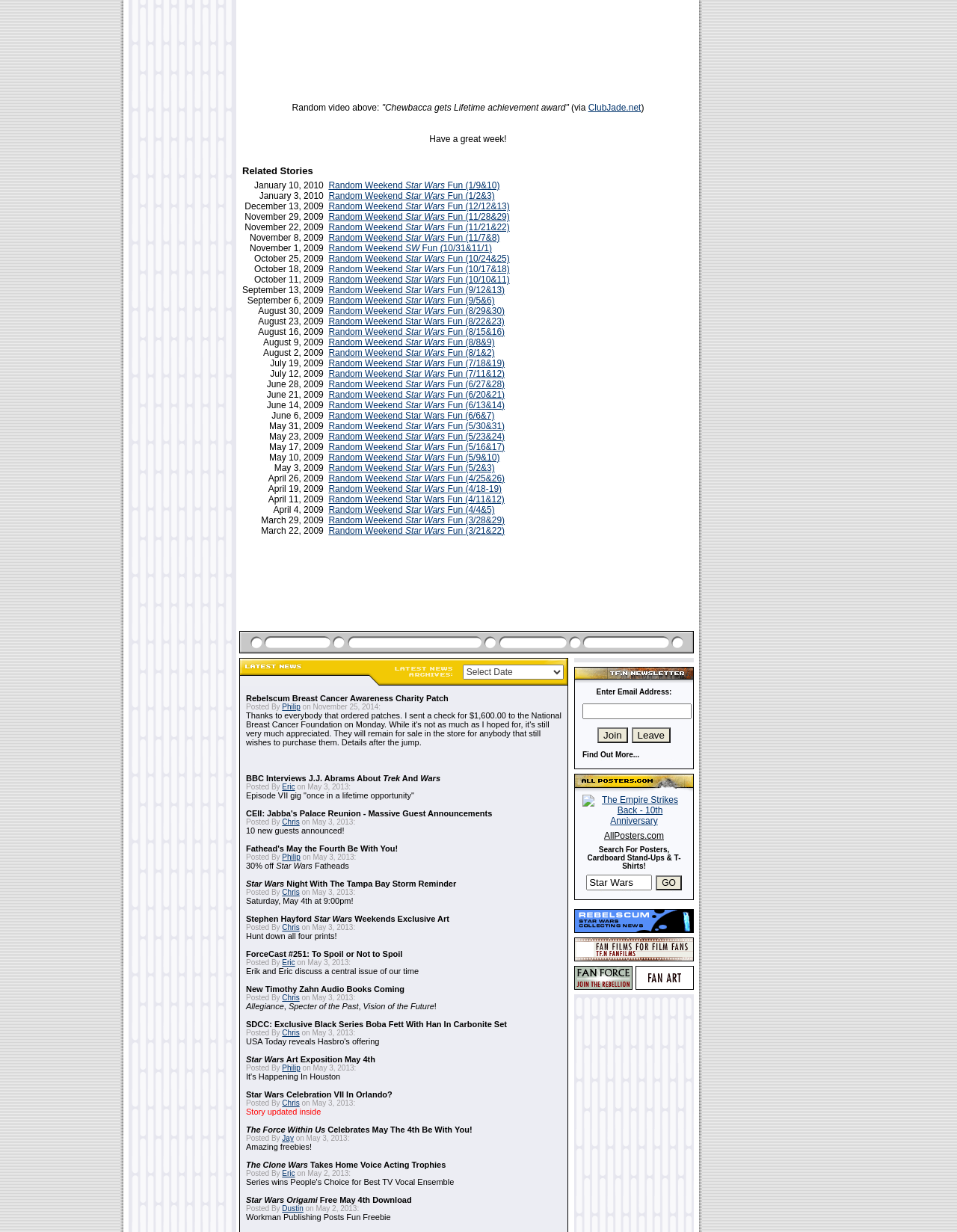Please provide a one-word or short phrase answer to the question:
How many related stories are listed?

Multiple